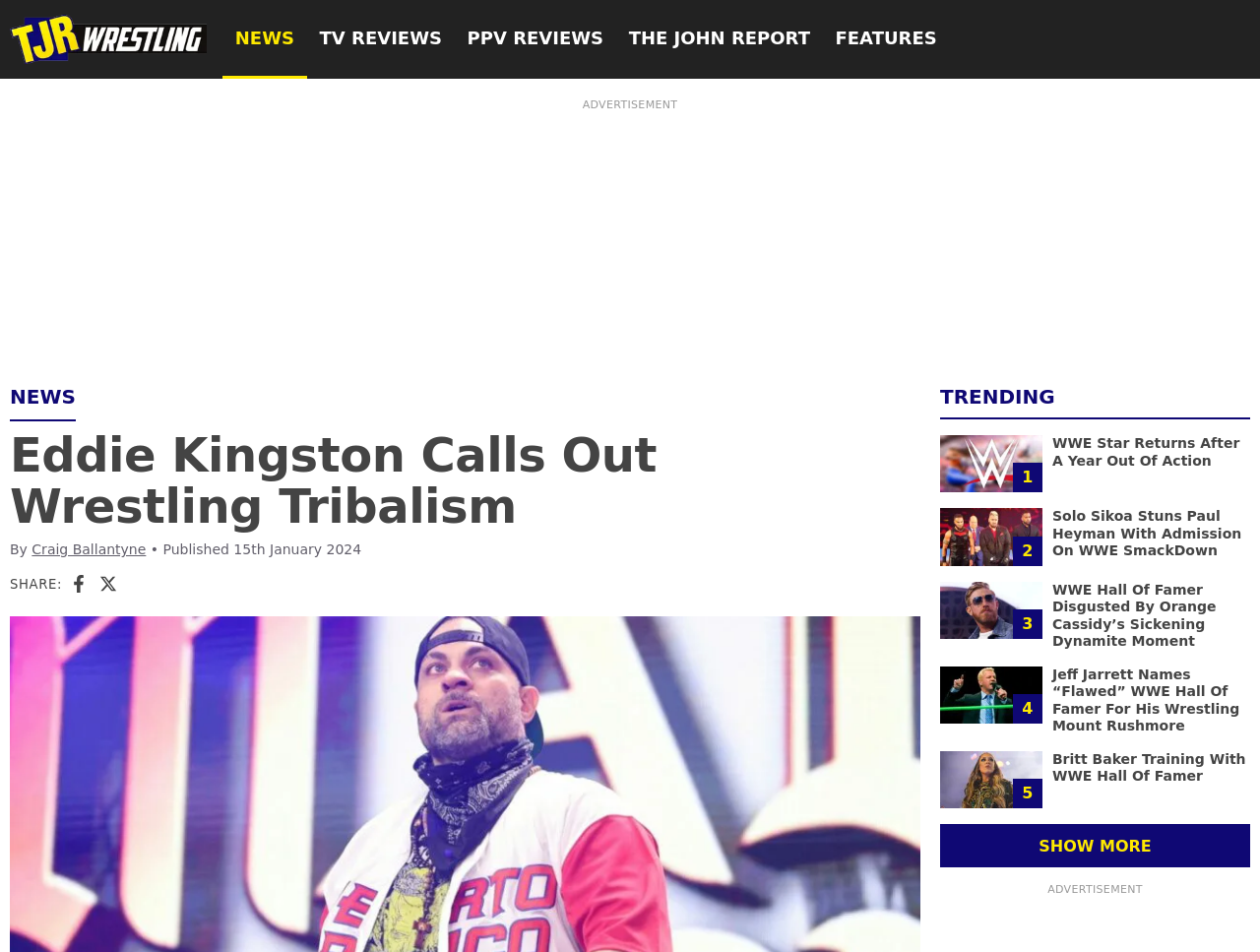Find the bounding box coordinates of the element I should click to carry out the following instruction: "Click on the Facebook share button".

[0.056, 0.603, 0.07, 0.622]